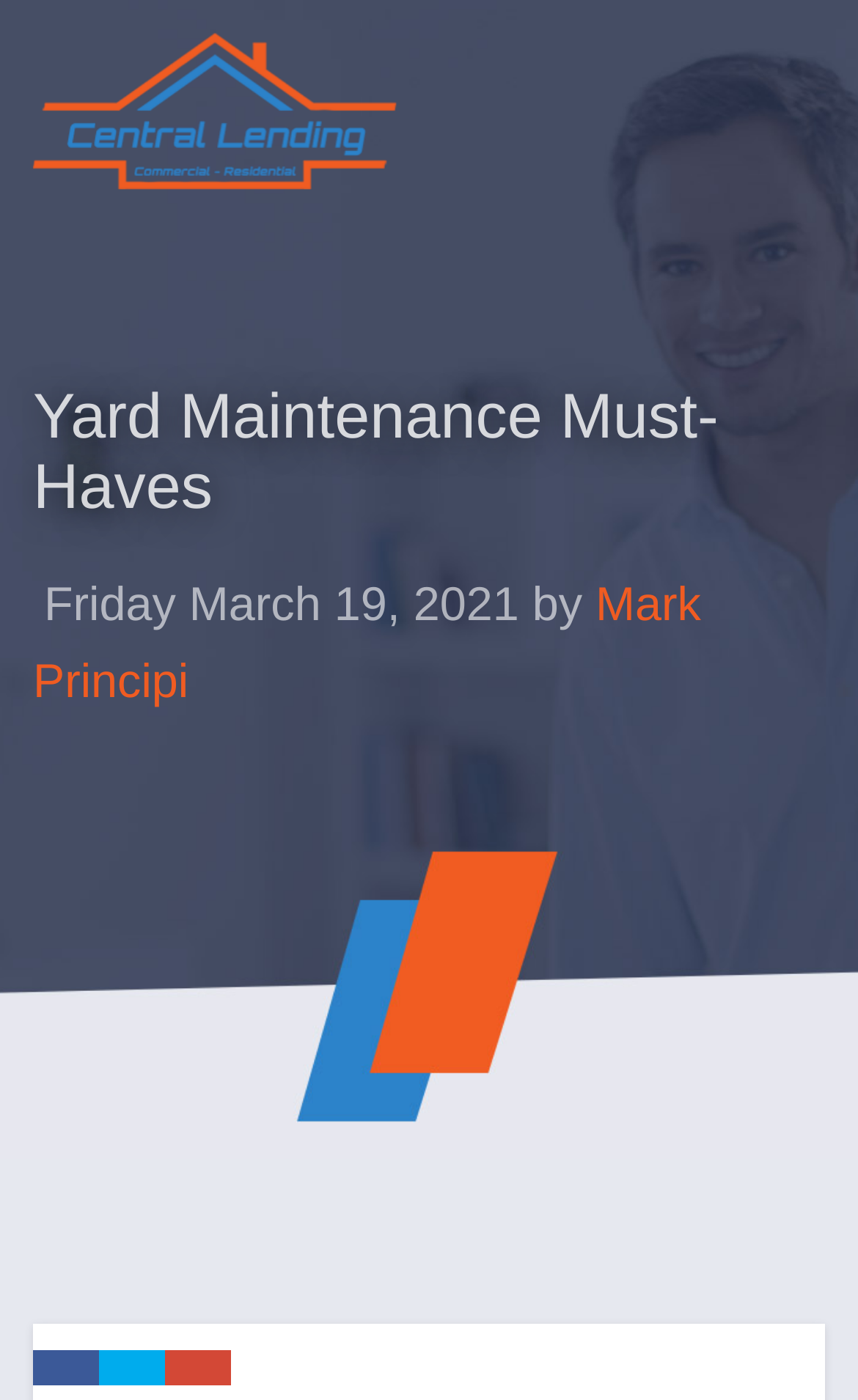Please identify the bounding box coordinates of the element's region that should be clicked to execute the following instruction: "Click the Solutions link". The bounding box coordinates must be four float numbers between 0 and 1, i.e., [left, top, right, bottom].

None